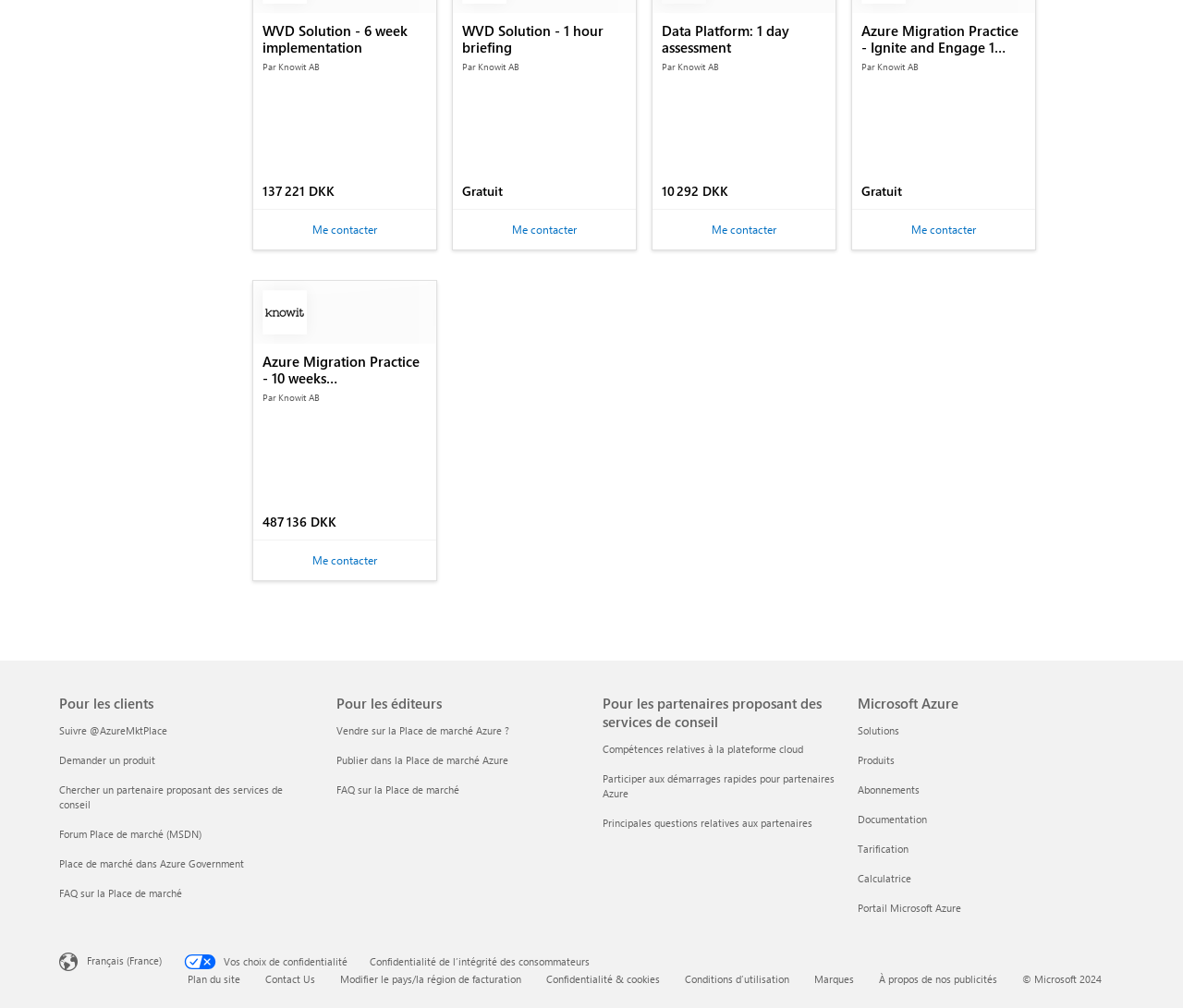Please indicate the bounding box coordinates for the clickable area to complete the following task: "Contact us". The coordinates should be specified as four float numbers between 0 and 1, i.e., [left, top, right, bottom].

[0.224, 0.964, 0.266, 0.978]